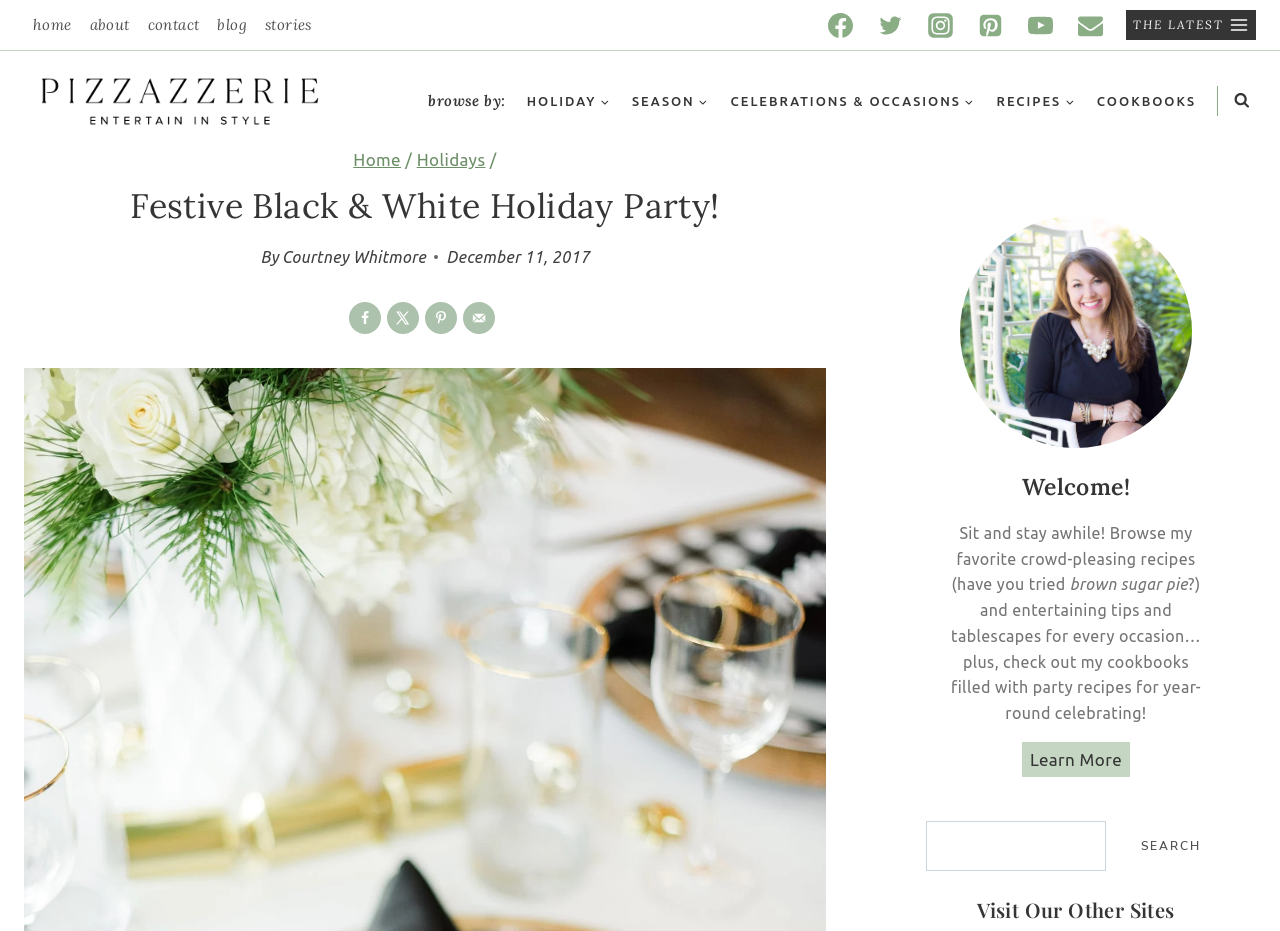Locate the bounding box coordinates of the element to click to perform the following action: 'Click on the Facebook link'. The coordinates should be given as four float values between 0 and 1, in the form of [left, top, right, bottom].

[0.637, 0.0, 0.676, 0.054]